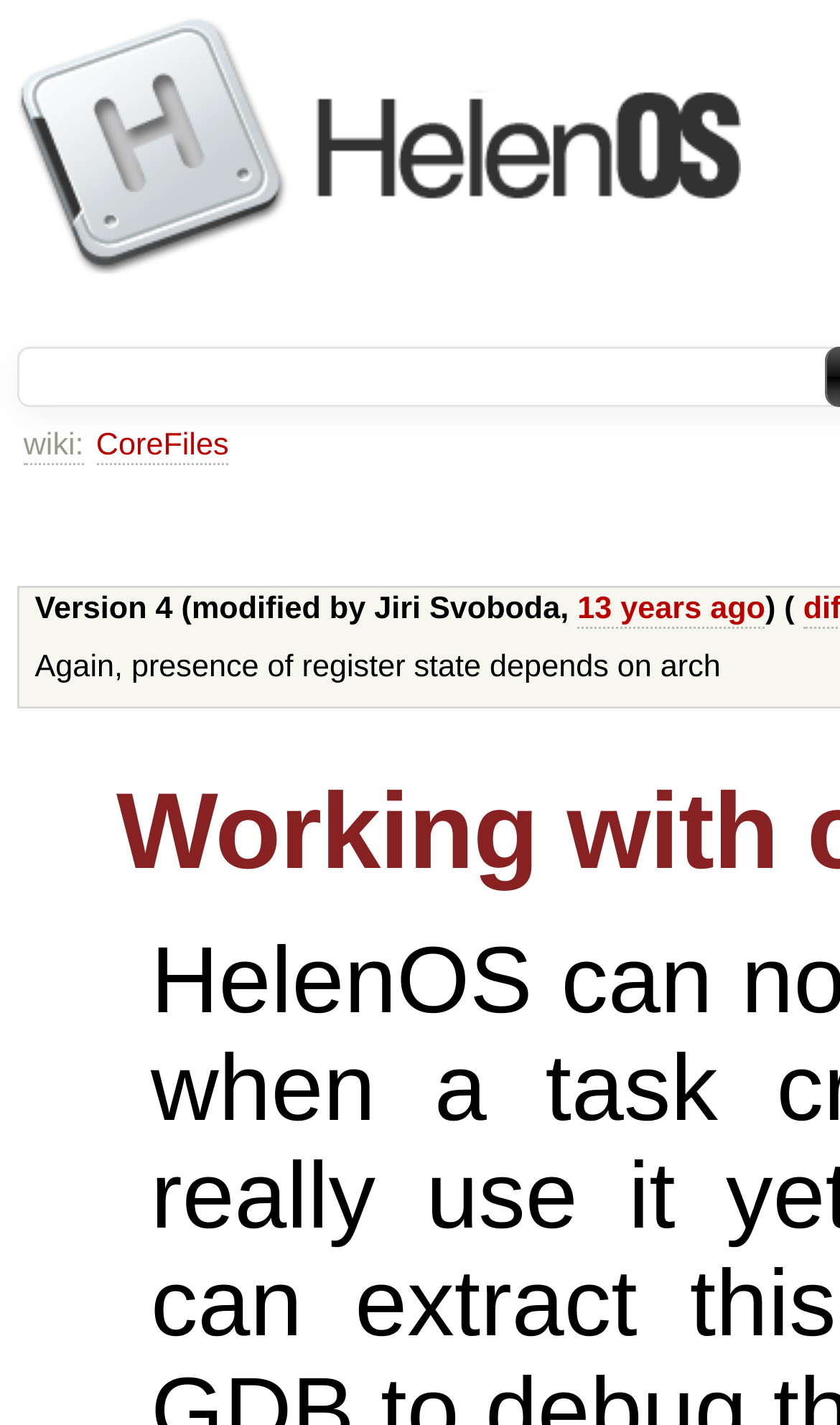Determine the bounding box coordinates (top-left x, top-left y, bottom-right x, bottom-right y) of the UI element described in the following text: 13 years ago

[0.687, 0.416, 0.911, 0.441]